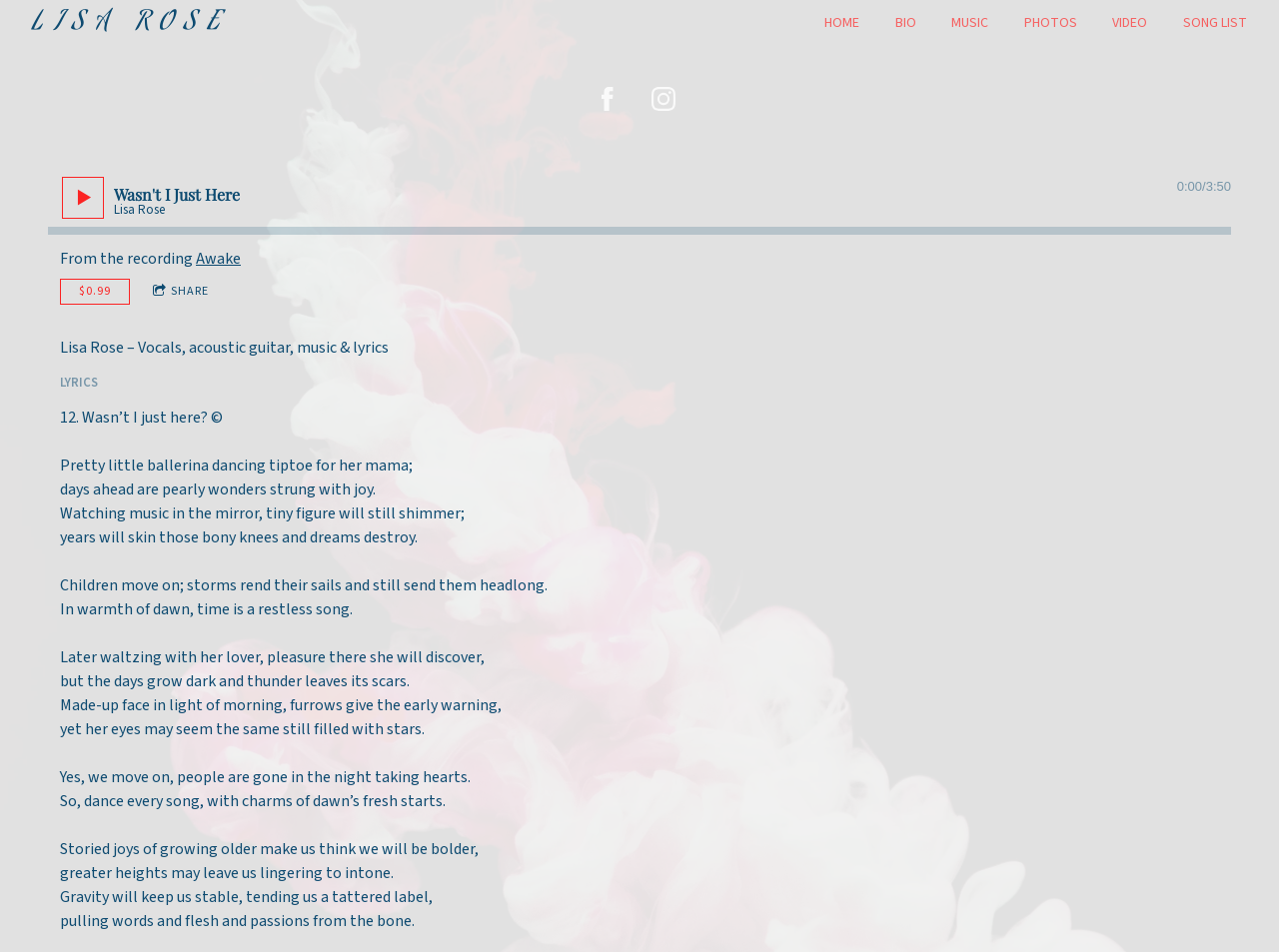Please indicate the bounding box coordinates for the clickable area to complete the following task: "Click on the 'HOME' link". The coordinates should be specified as four float numbers between 0 and 1, i.e., [left, top, right, bottom].

[0.645, 0.014, 0.672, 0.034]